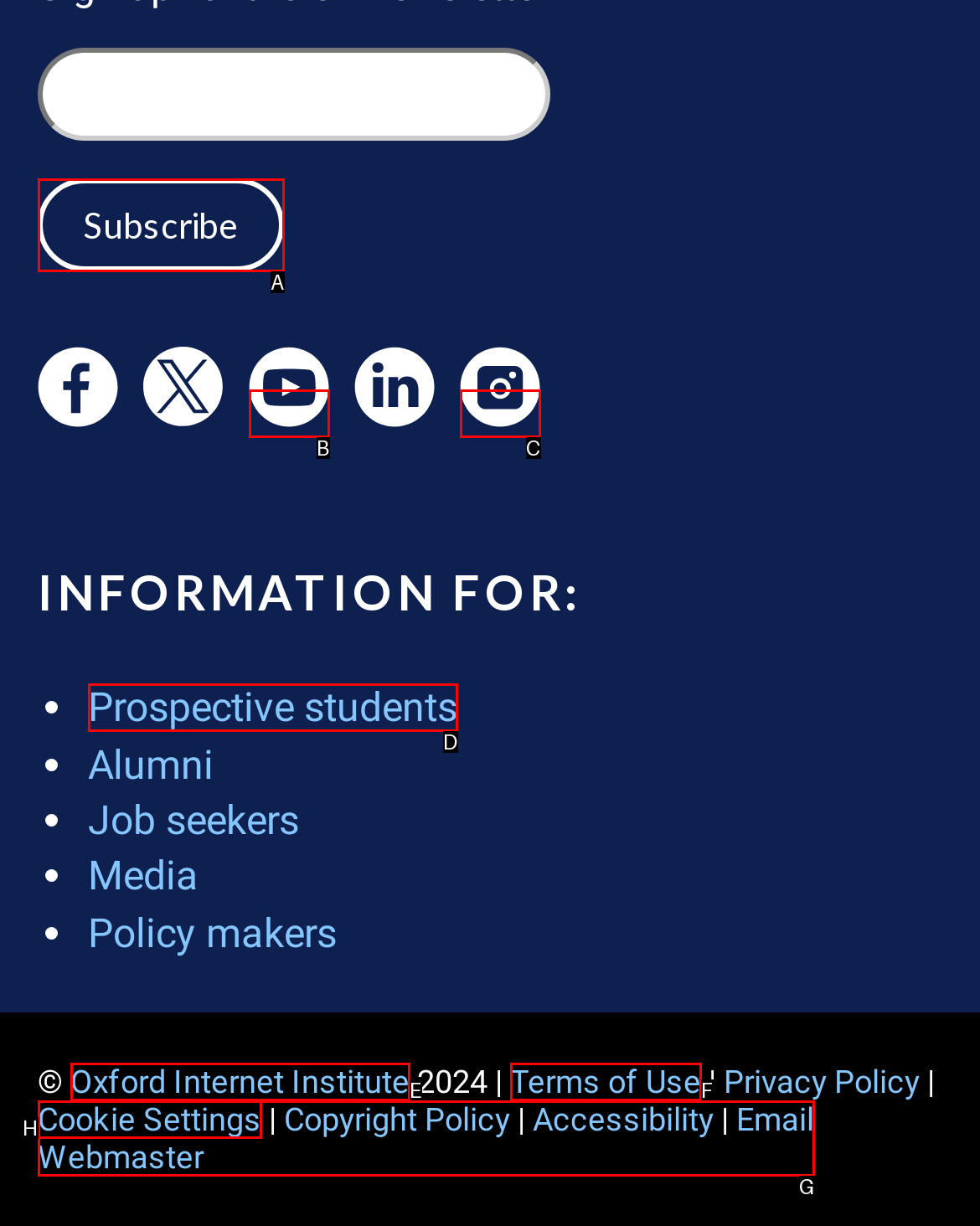Based on the description: YouTube link, select the HTML element that best fits. Reply with the letter of the correct choice from the options given.

B